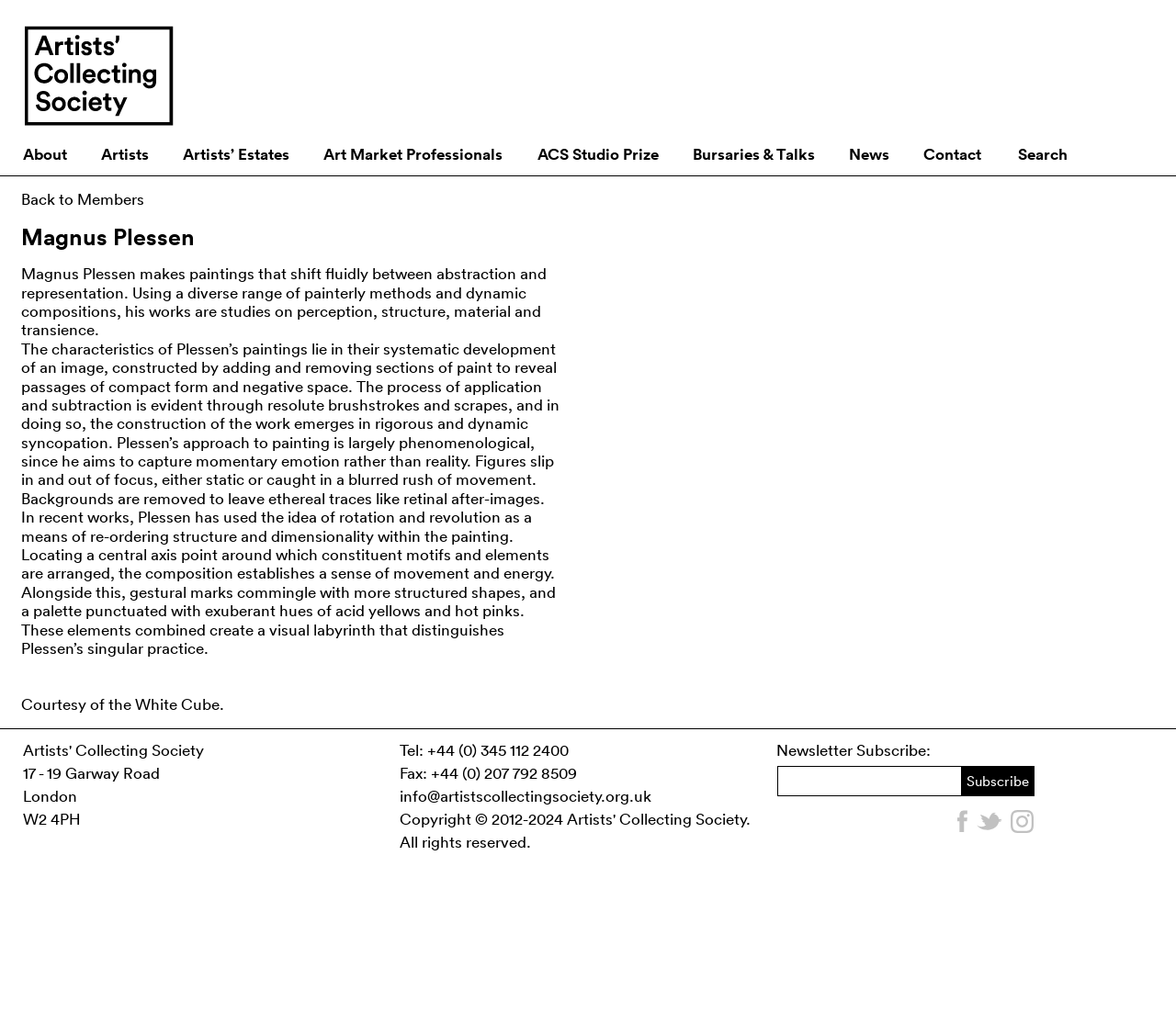Answer the following in one word or a short phrase: 
What is the address of the organization mentioned on this webpage?

17 - 19 Garway Road, London, W2 4PH